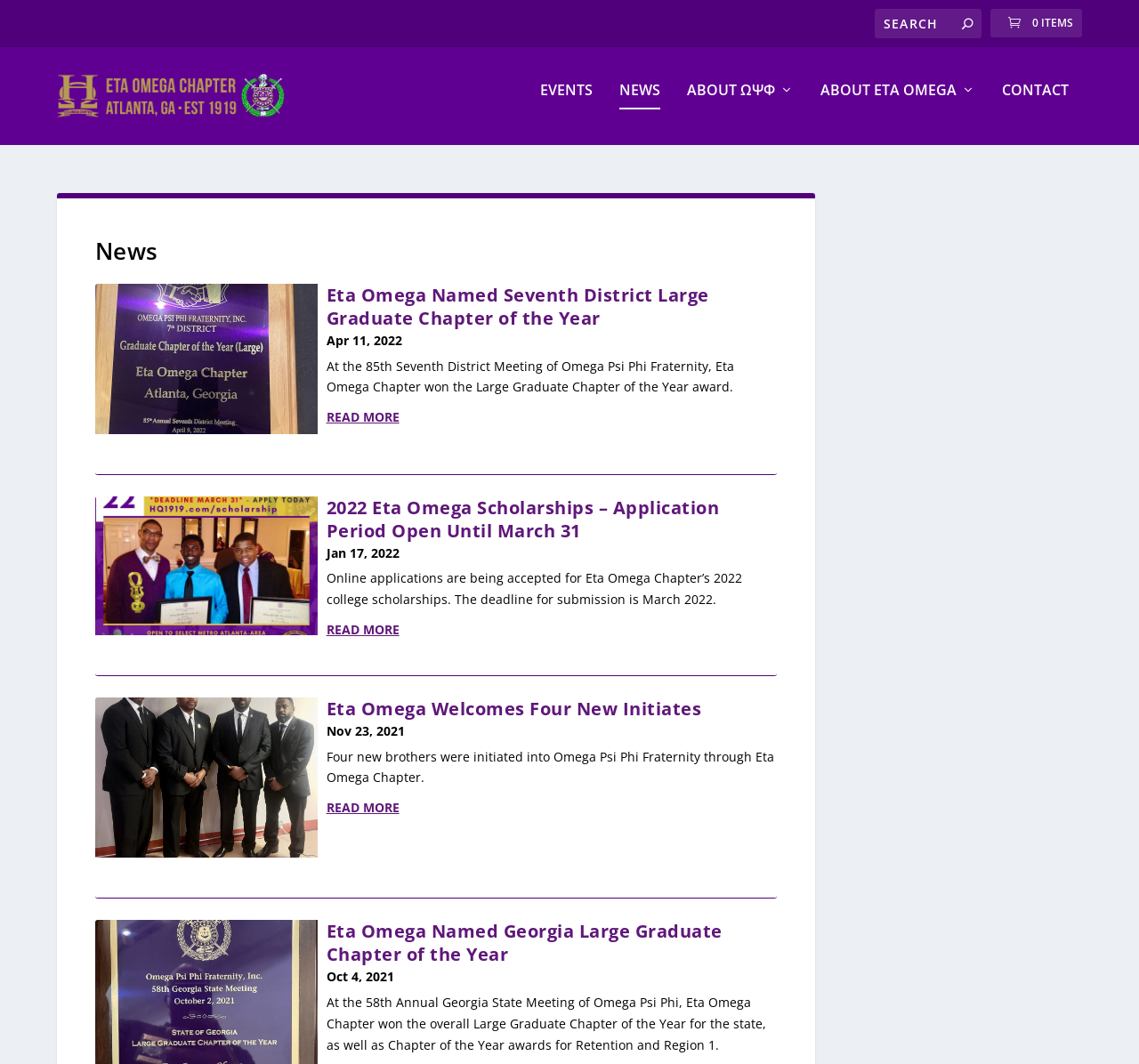Provide the bounding box coordinates of the HTML element described by the text: "About ΩΨΦ".

[0.603, 0.089, 0.697, 0.148]